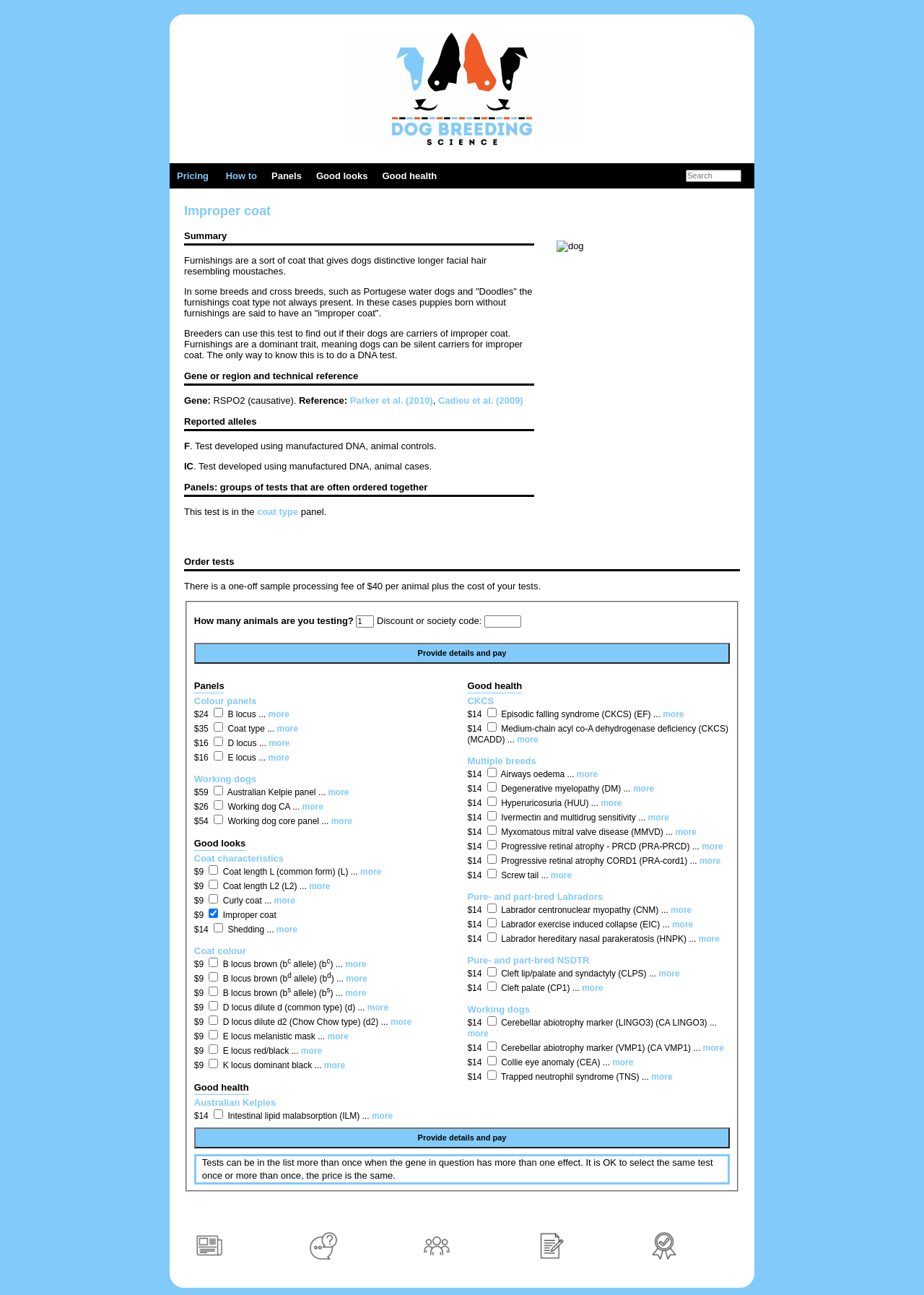Respond with a single word or short phrase to the following question: 
What is the purpose of the 'Panels' section?

Groups of tests often ordered together